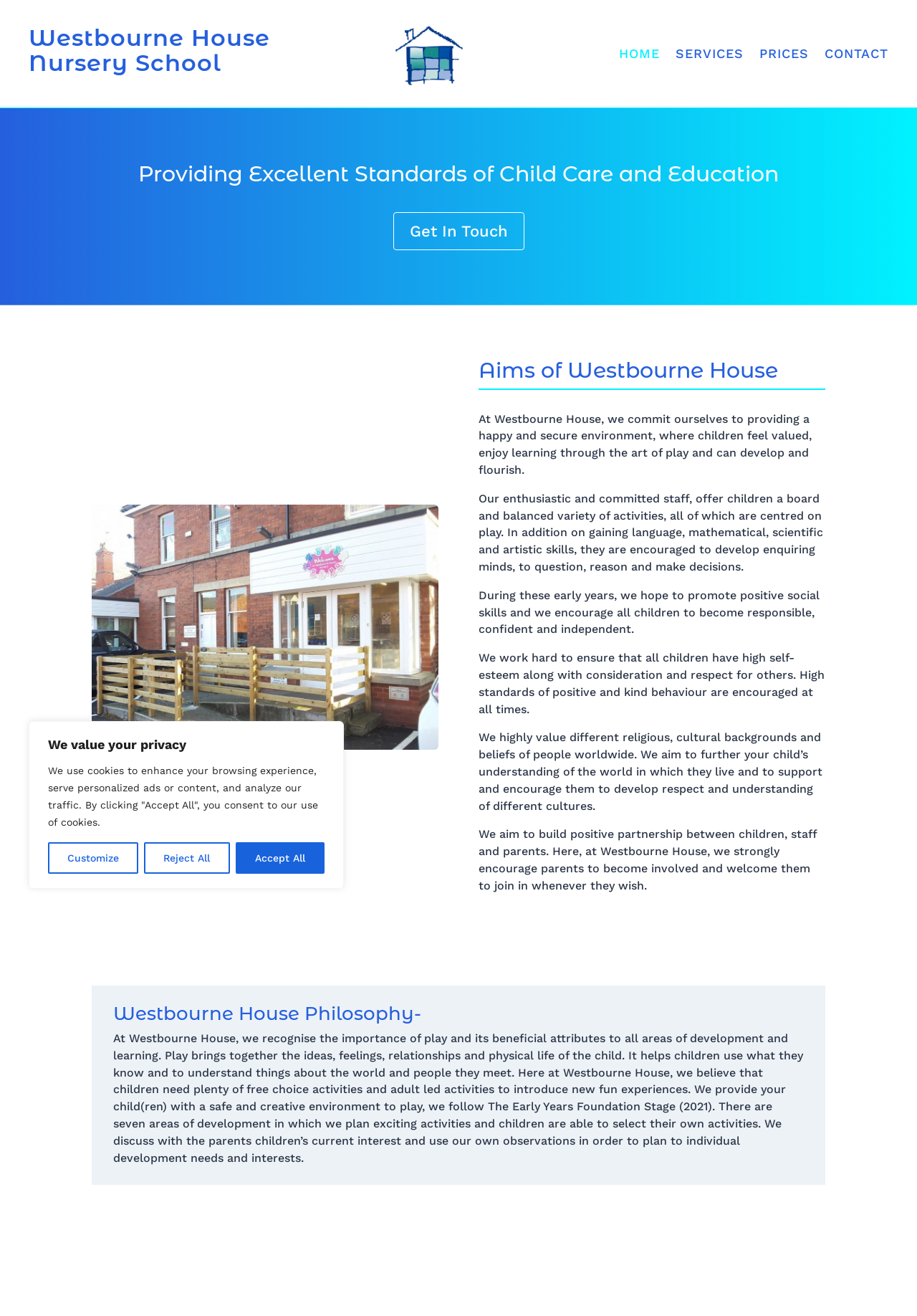How many areas of development are there in the Early Years Foundation Stage? Refer to the image and provide a one-word or short phrase answer.

Seven